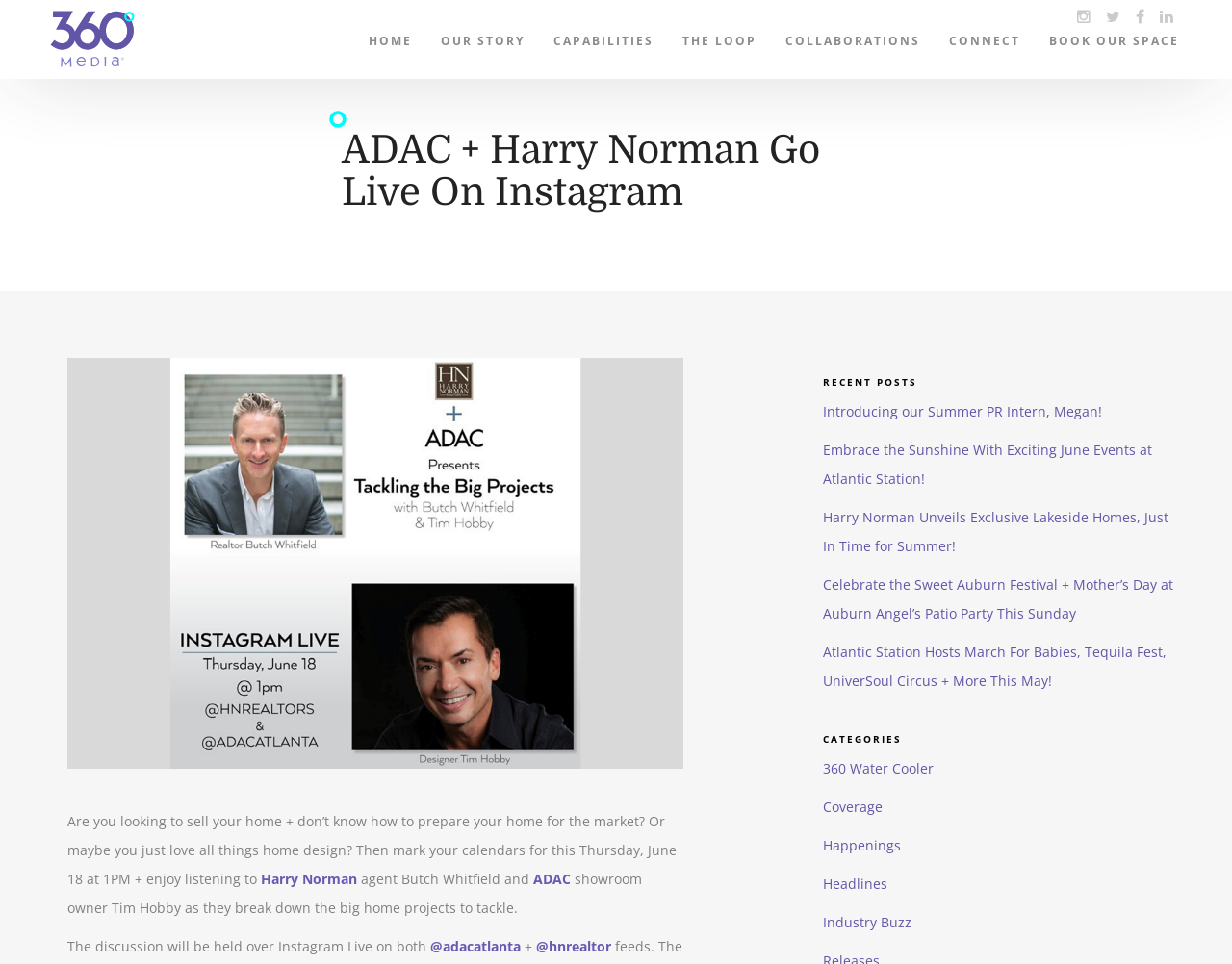Given the element description Harry Norman, predict the bounding box coordinates for the UI element in the webpage screenshot. The format should be (top-left x, top-left y, bottom-right x, bottom-right y), and the values should be between 0 and 1.

[0.212, 0.902, 0.29, 0.921]